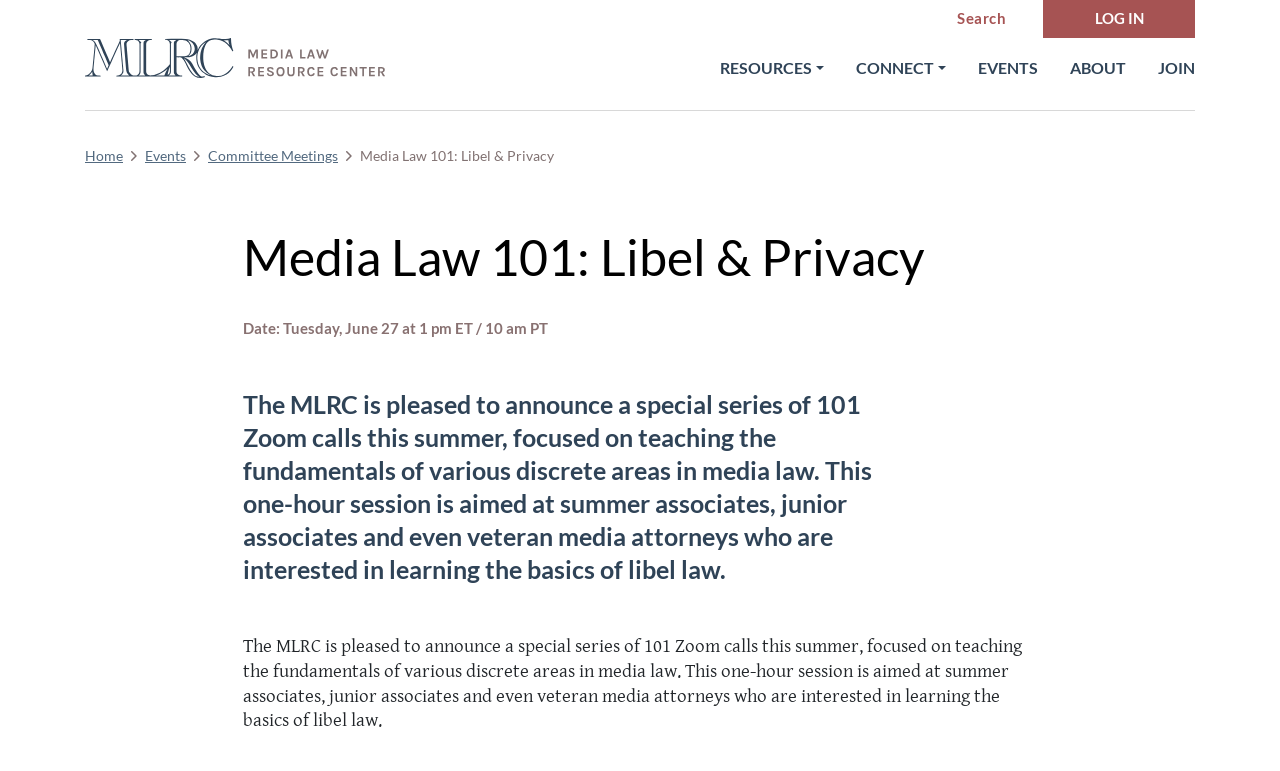Please specify the bounding box coordinates of the clickable region necessary for completing the following instruction: "log in to the system". The coordinates must consist of four float numbers between 0 and 1, i.e., [left, top, right, bottom].

[0.815, 0.0, 0.934, 0.049]